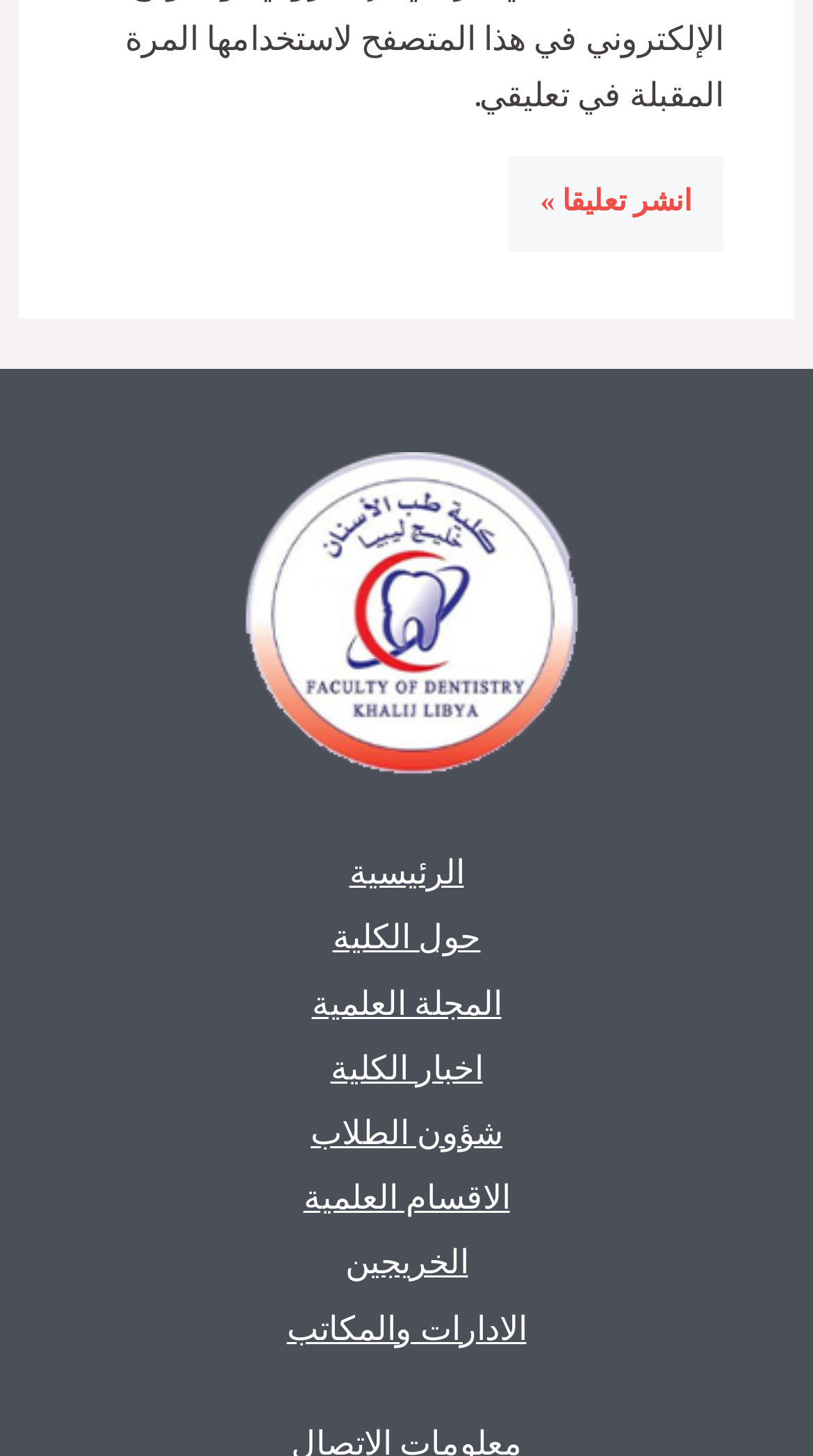Please specify the bounding box coordinates of the clickable section necessary to execute the following command: "post a comment".

[0.626, 0.108, 0.89, 0.173]